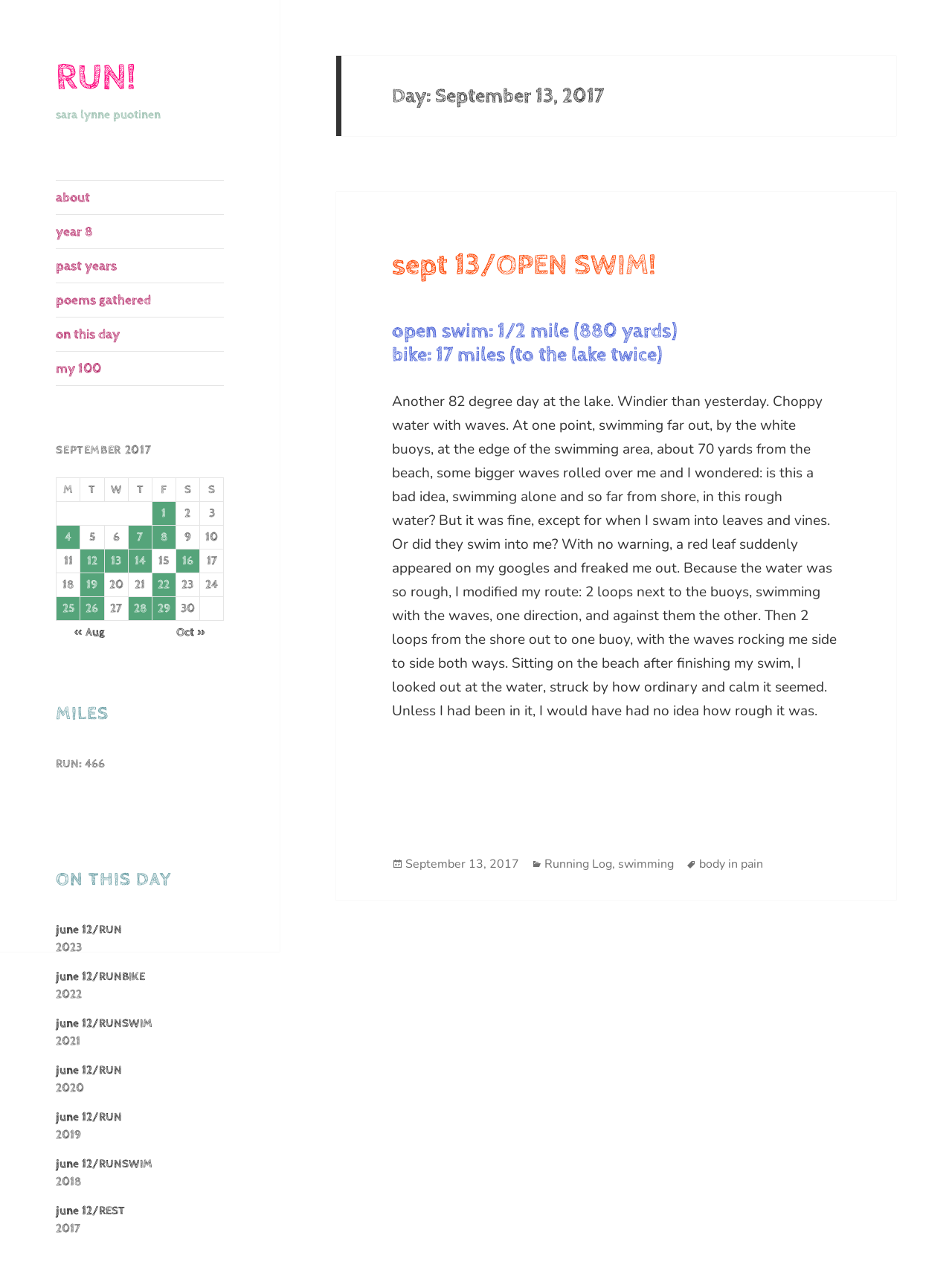Determine the bounding box coordinates of the clickable element to complete this instruction: "view 'Posts published on September 1, 2017'". Provide the coordinates in the format of four float numbers between 0 and 1, [left, top, right, bottom].

[0.16, 0.395, 0.184, 0.413]